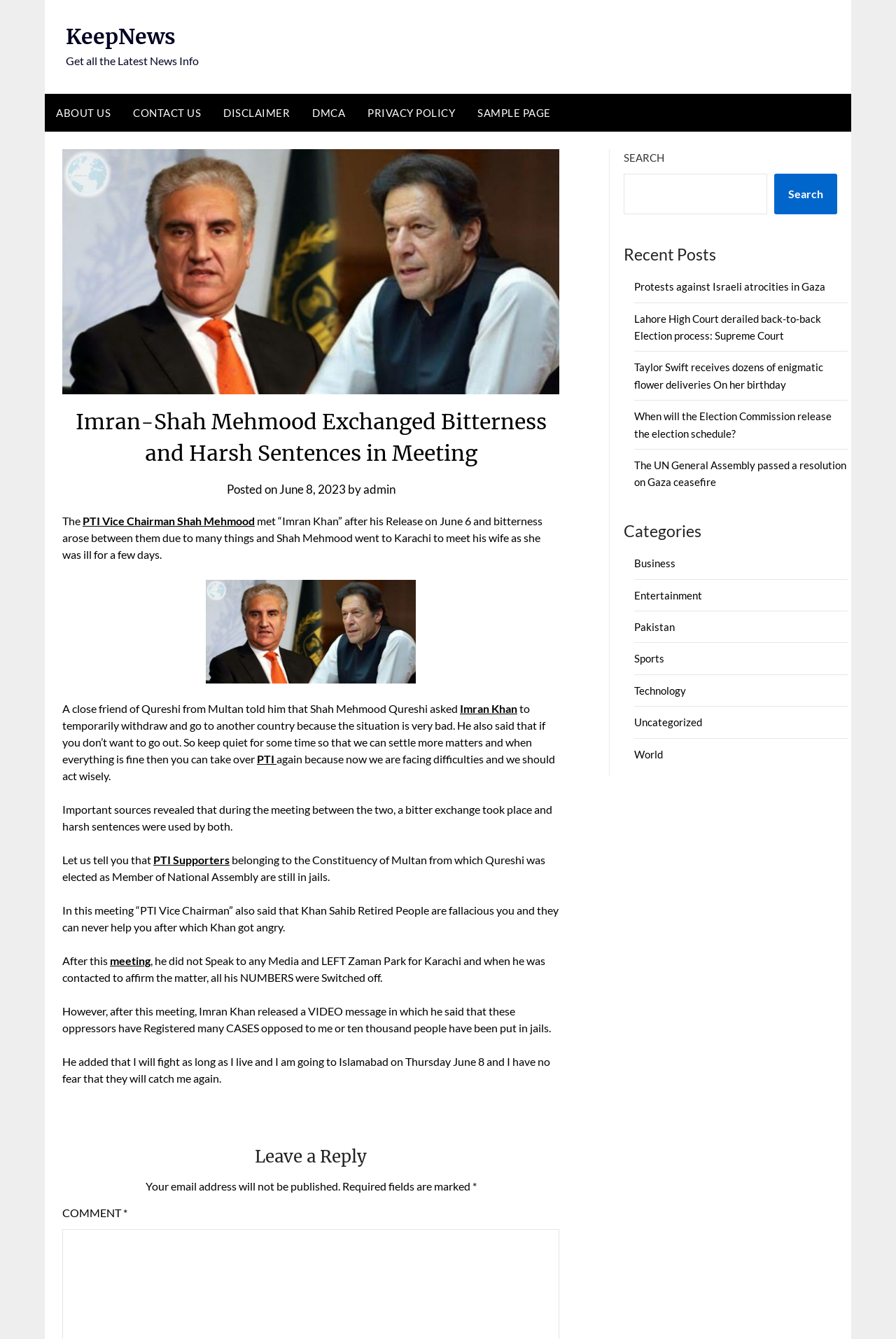Use a single word or phrase to answer the question:
What is the date mentioned in the article?

June 8, 2023